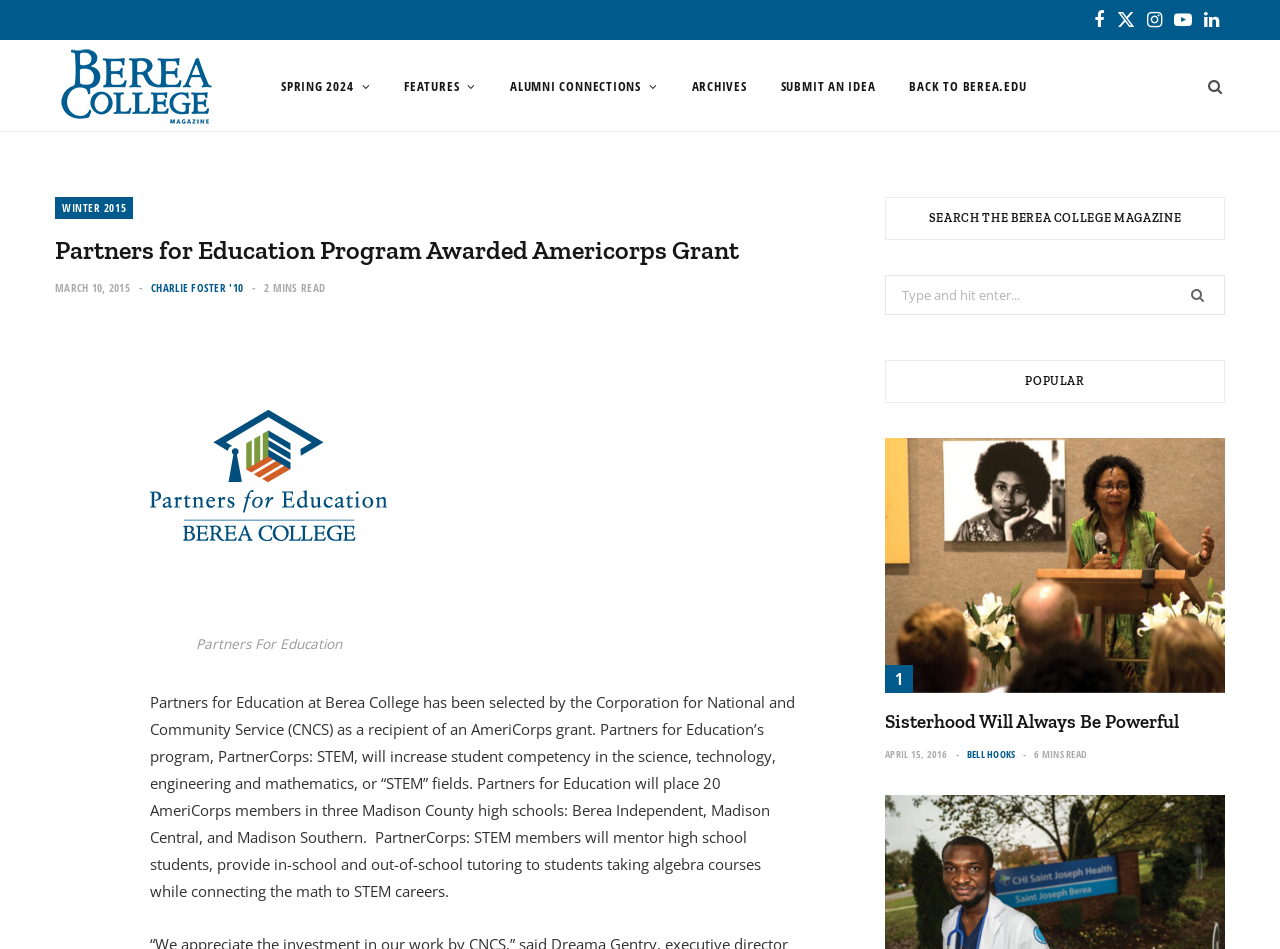Identify the bounding box coordinates of the specific part of the webpage to click to complete this instruction: "Share this article on Facebook".

[0.043, 0.408, 0.084, 0.463]